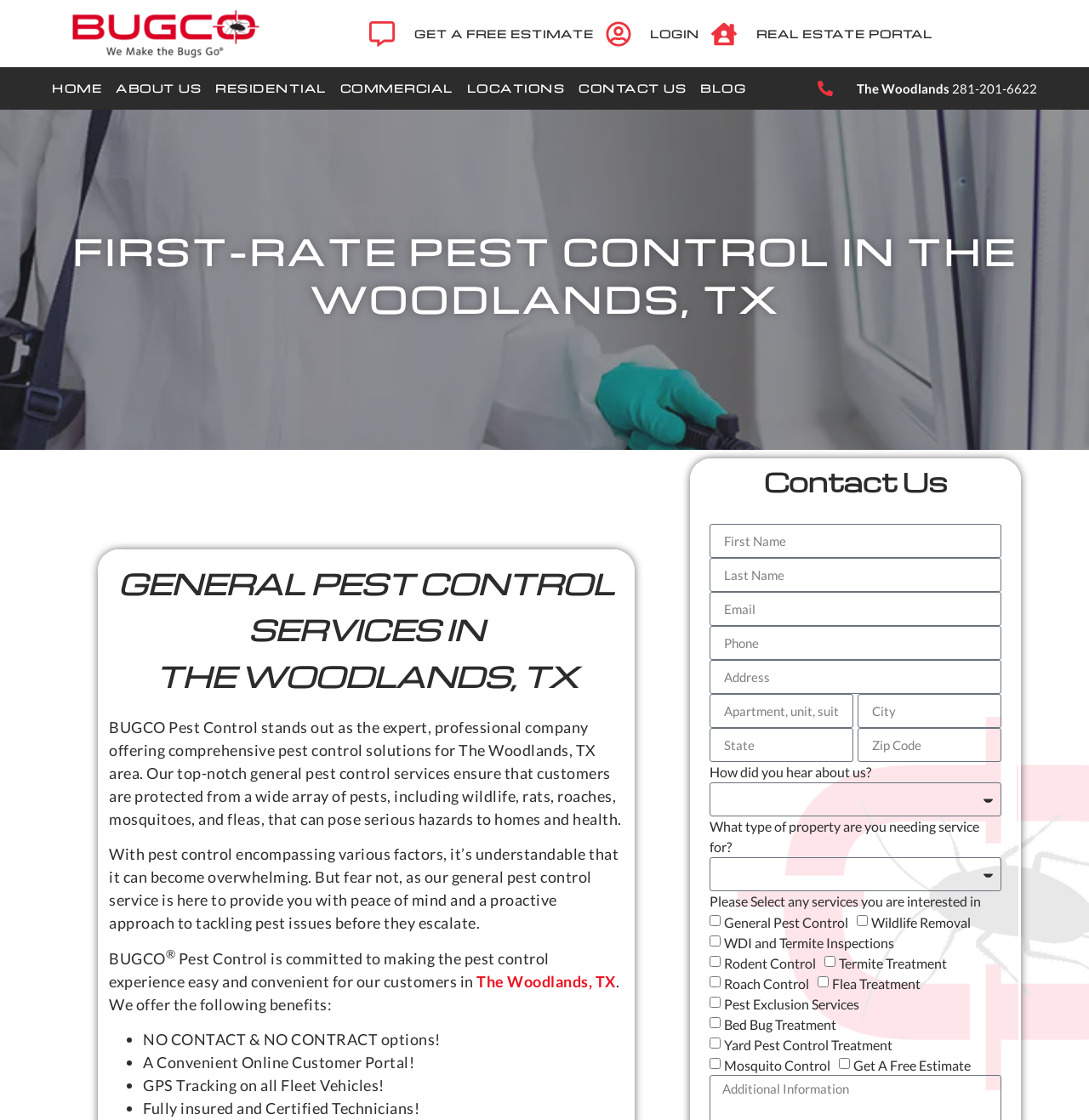What is the benefit of using BUGCO's general pest control service?
Using the image as a reference, deliver a detailed and thorough answer to the question.

The benefits of using BUGCO's general pest control service can be found in the list of benefits section, which includes 'NO CONTACT & NO CONTRACT options', 'A Convenient Online Customer Portal', and 'GPS Tracking on all Fleet Vehicles'.